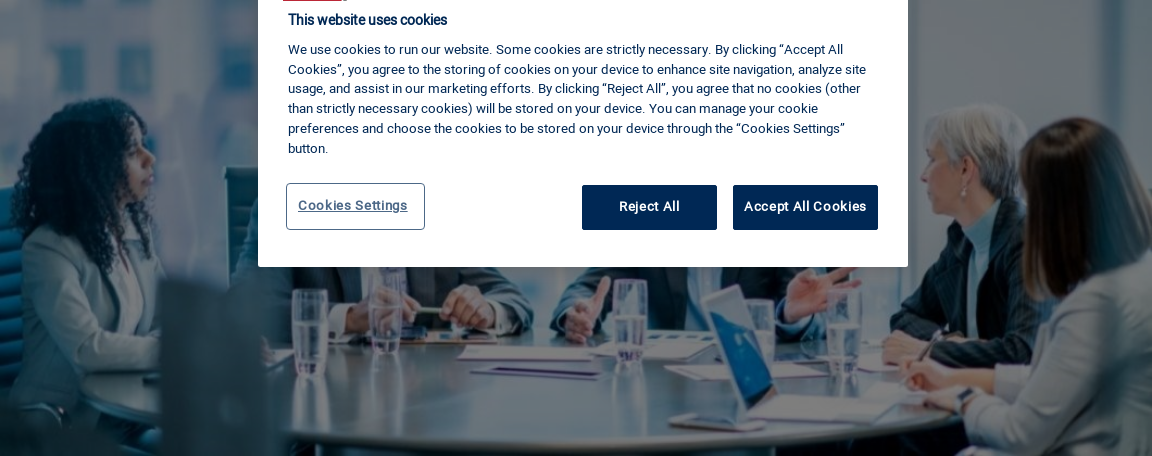Detail all significant aspects of the image you see.

The image depicts a professional business meeting taking place among directors who are discussing liability insurance. The setting appears to be a modern office environment, with a large conference table highlighting documents and electronic devices such as laptops and tablets. The participants are engaged in conversation, suggesting a collaborative atmosphere. This image emphasizes the importance of liability insurance for directors and officers, which protects their personal assets in case of legal issues arising from their corporate actions. The overarching theme connects to the offering of Directors and Officers Liability Insurance, designed to provide peace of mind for corporate leaders against various potential claims.